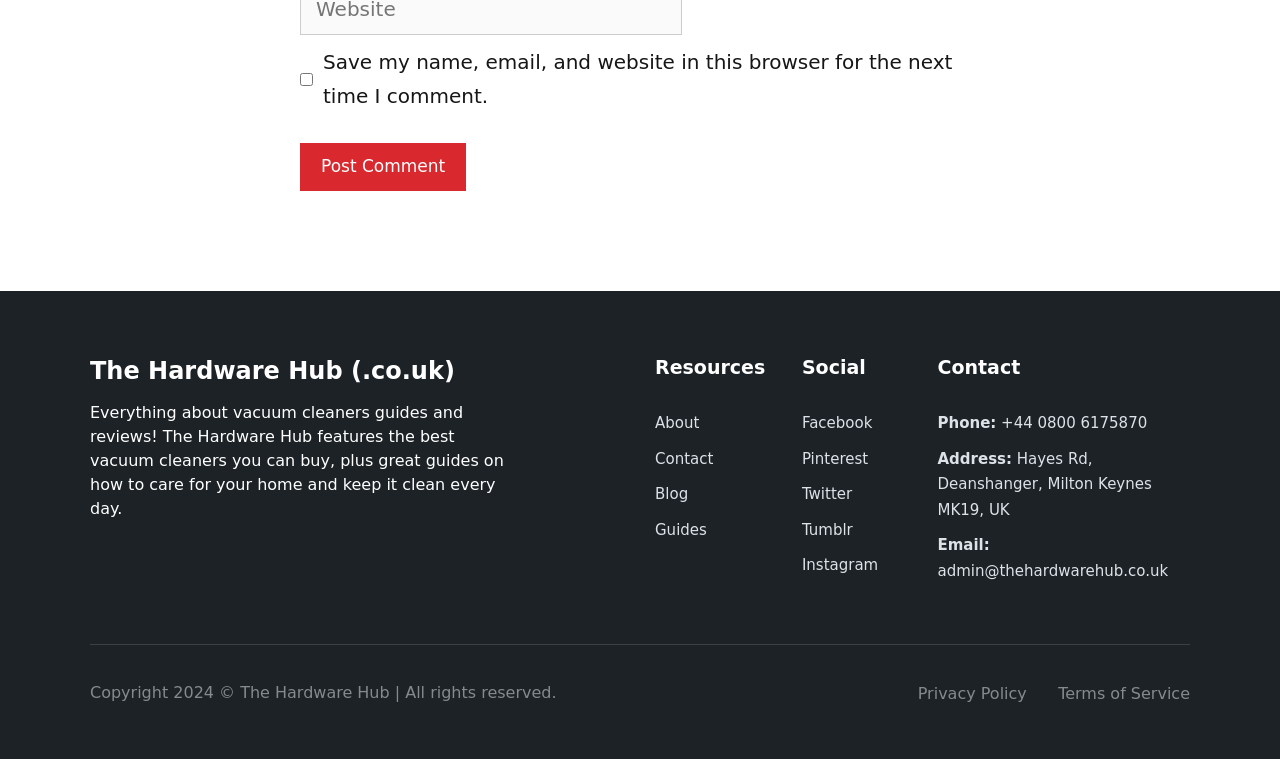Highlight the bounding box coordinates of the element that should be clicked to carry out the following instruction: "View the privacy policy". The coordinates must be given as four float numbers ranging from 0 to 1, i.e., [left, top, right, bottom].

[0.717, 0.902, 0.802, 0.927]